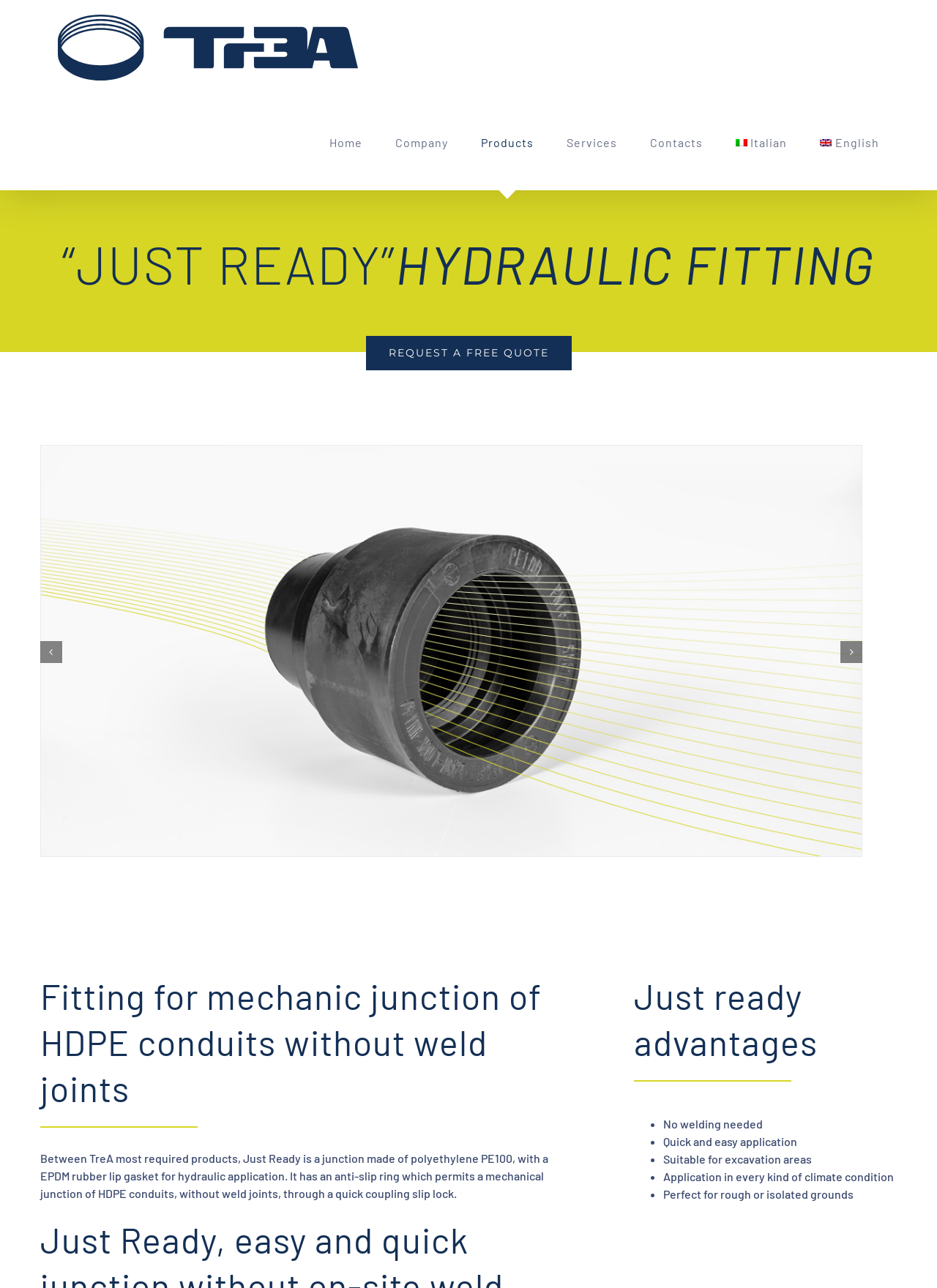Please specify the bounding box coordinates of the element that should be clicked to execute the given instruction: 'Click the TreA Srl Logo'. Ensure the coordinates are four float numbers between 0 and 1, expressed as [left, top, right, bottom].

[0.062, 0.011, 0.382, 0.062]